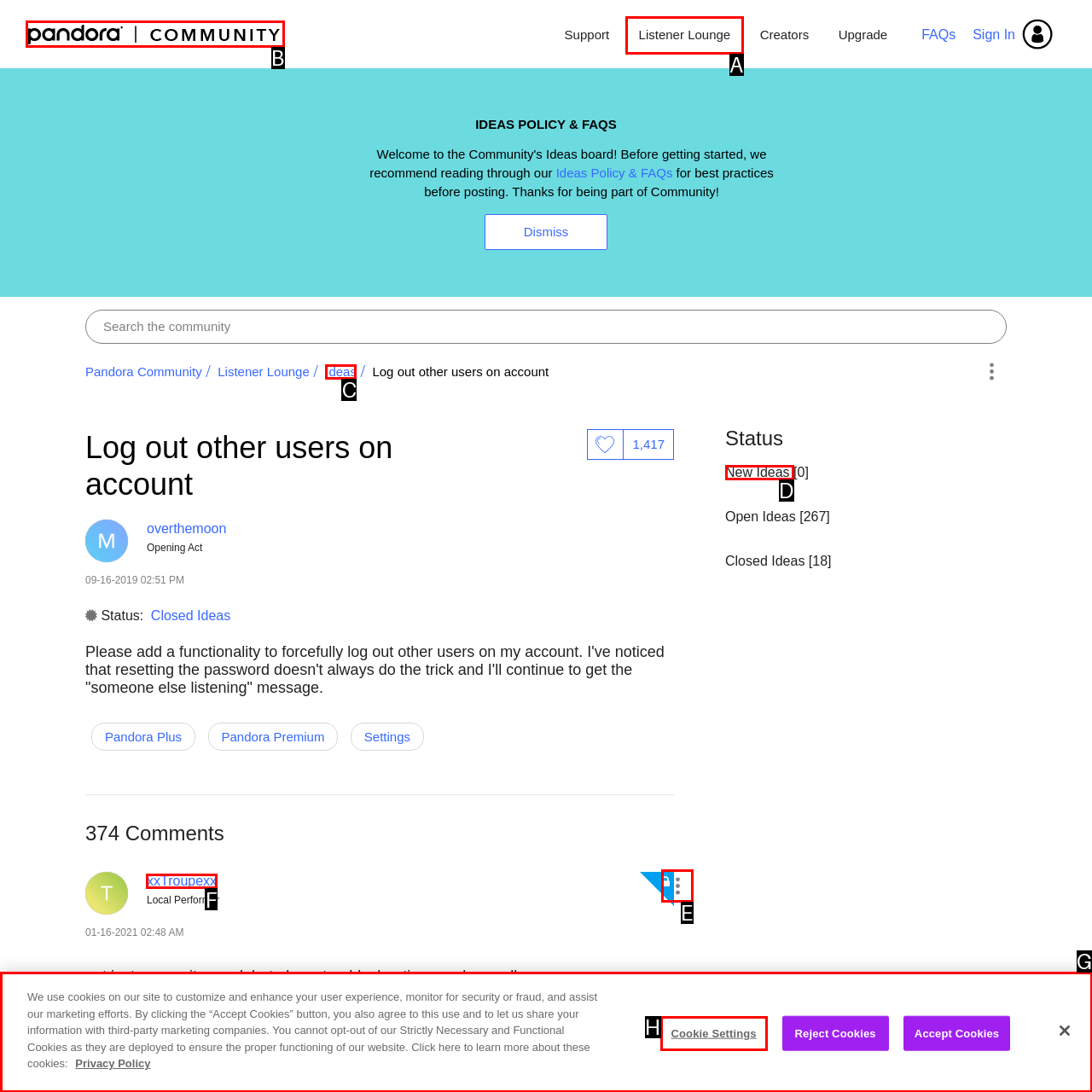Select the letter of the UI element you need to click on to fulfill this task: View Profile of xxTroupexx. Write down the letter only.

F